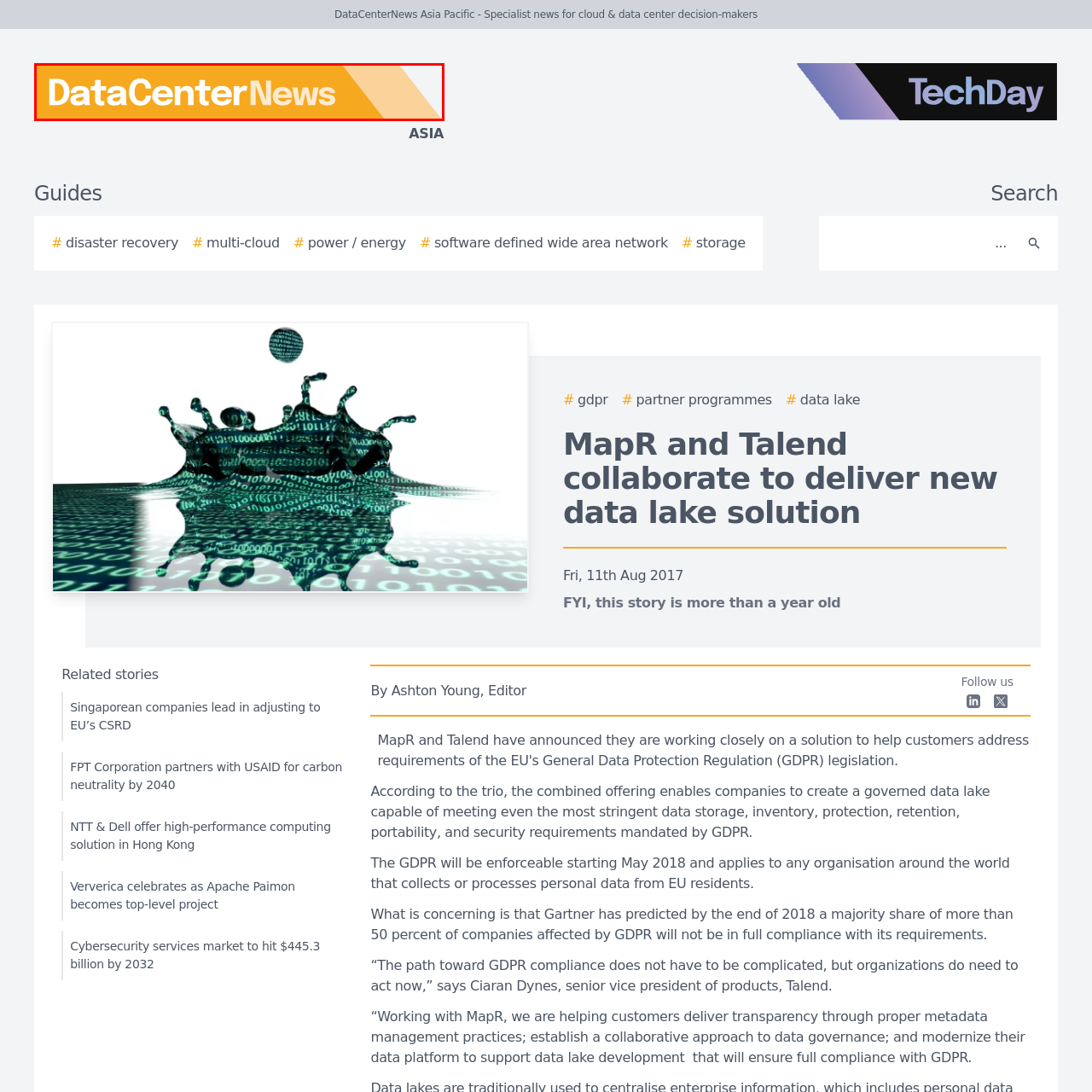What region does DataCenterNews primarily focus on?
View the portion of the image encircled by the red bounding box and give a one-word or short phrase answer.

Asia Pacific